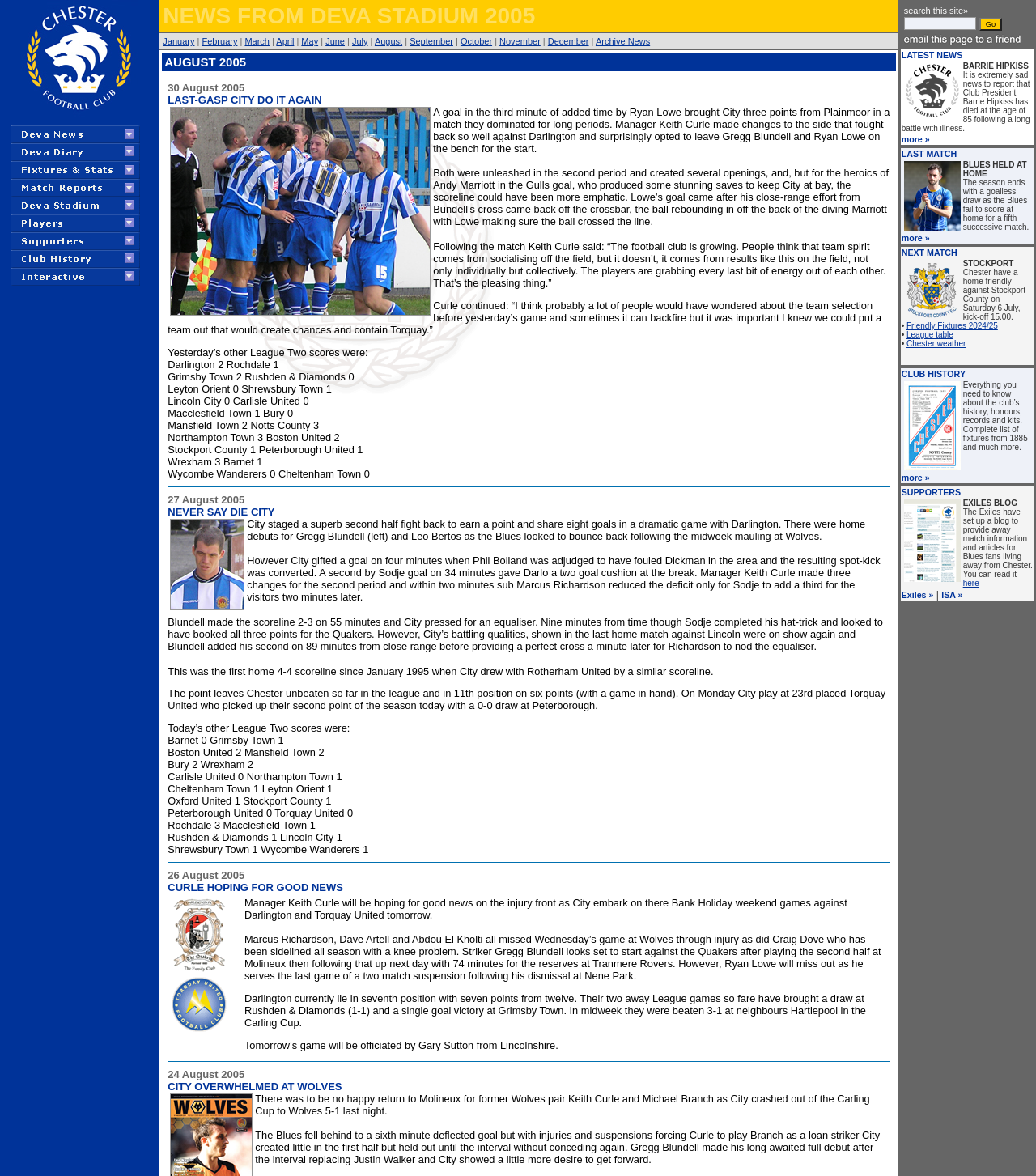Answer the question below in one word or phrase:
What is the name of the stadium mentioned in the webpage?

Deva Stadium